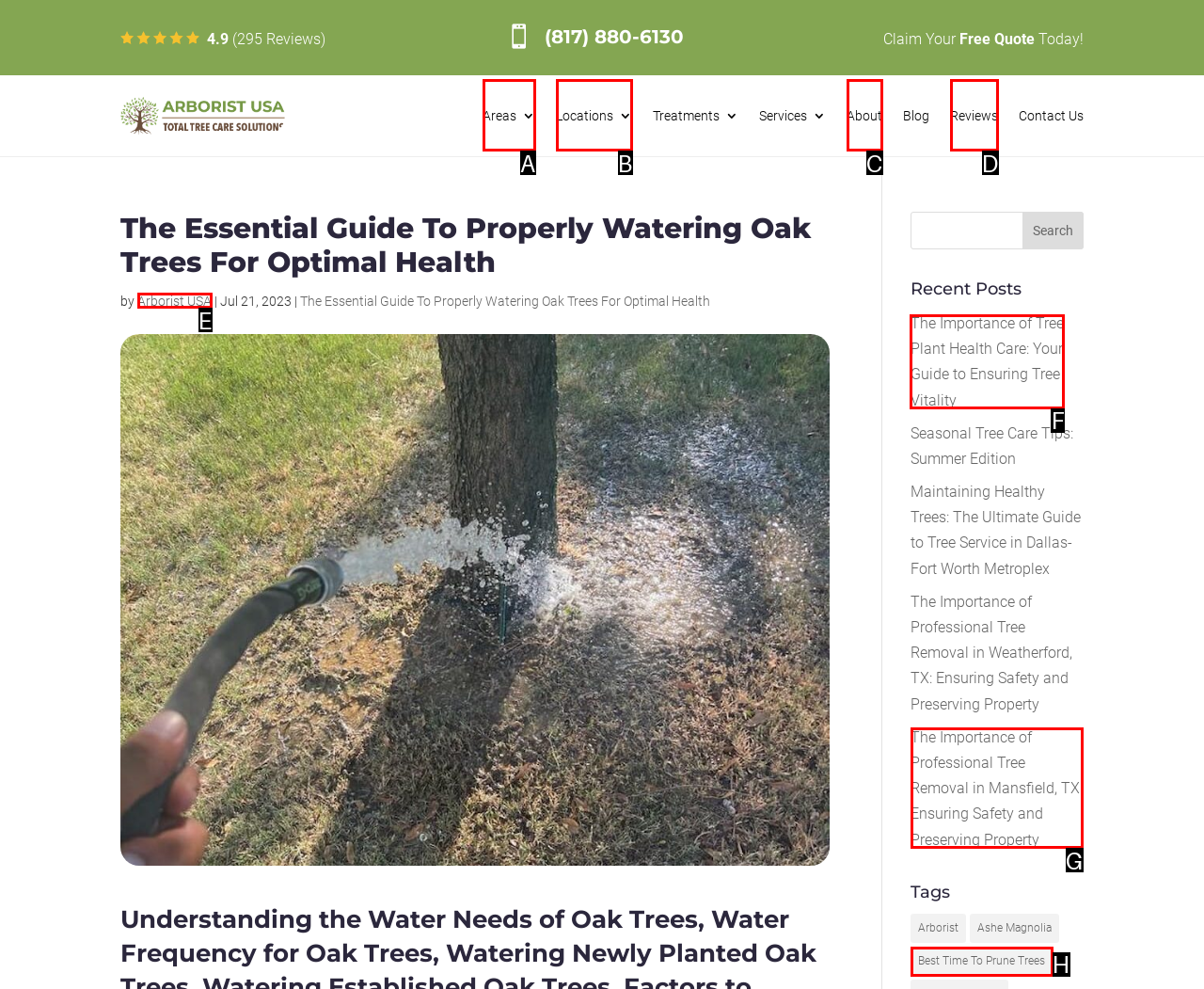Which letter corresponds to the correct option to complete the task: Read the recent post about tree plant health care?
Answer with the letter of the chosen UI element.

F